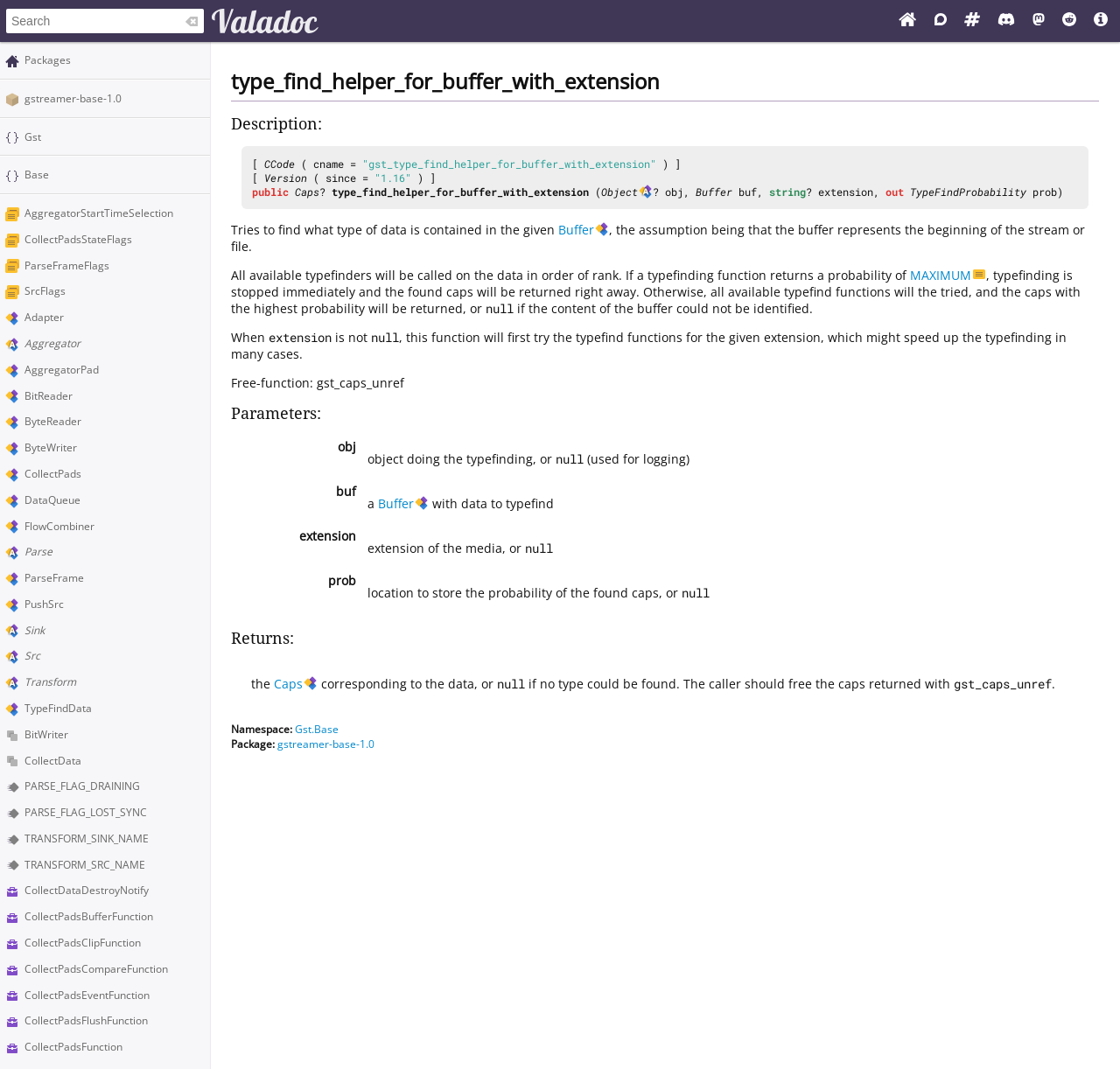Identify the coordinates of the bounding box for the element that must be clicked to accomplish the instruction: "Click on 'My Rehab Connection'".

None